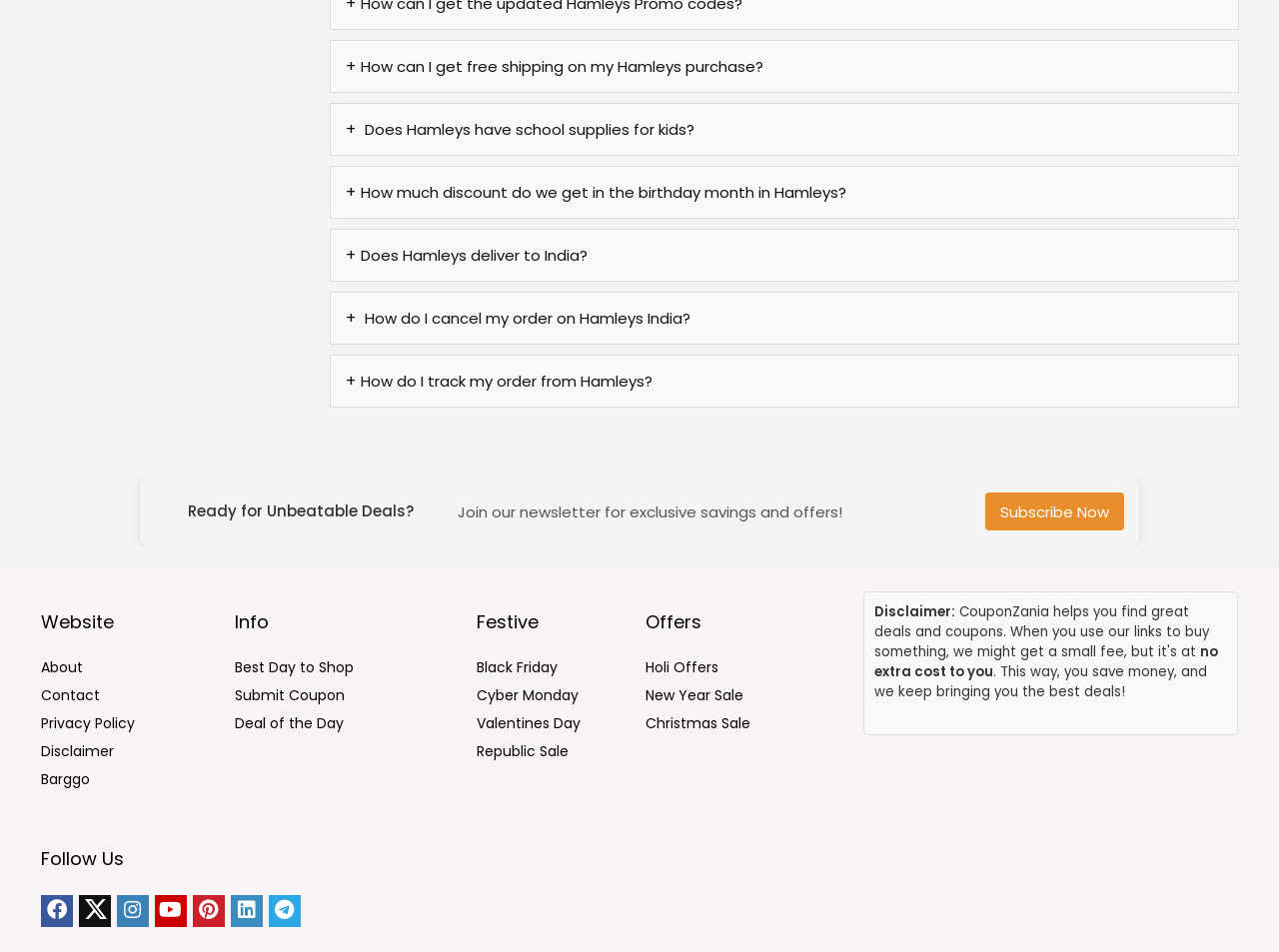Determine the bounding box coordinates for the clickable element to execute this instruction: "Explore Black Friday offers". Provide the coordinates as four float numbers between 0 and 1, i.e., [left, top, right, bottom].

[0.373, 0.69, 0.436, 0.711]